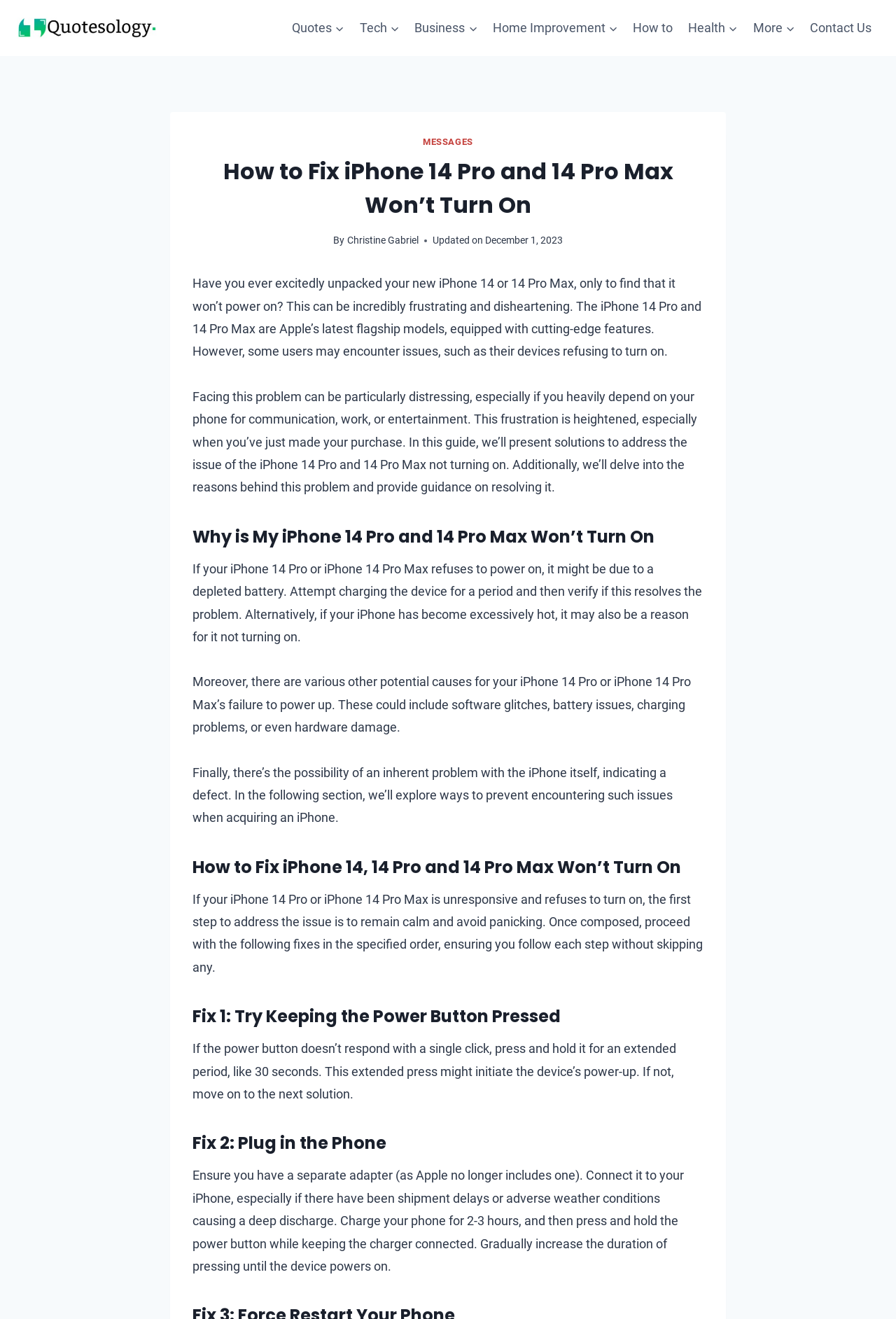For the given element description BusinessExpand, determine the bounding box coordinates of the UI element. The coordinates should follow the format (top-left x, top-left y, bottom-right x, bottom-right y) and be within the range of 0 to 1.

[0.454, 0.007, 0.541, 0.036]